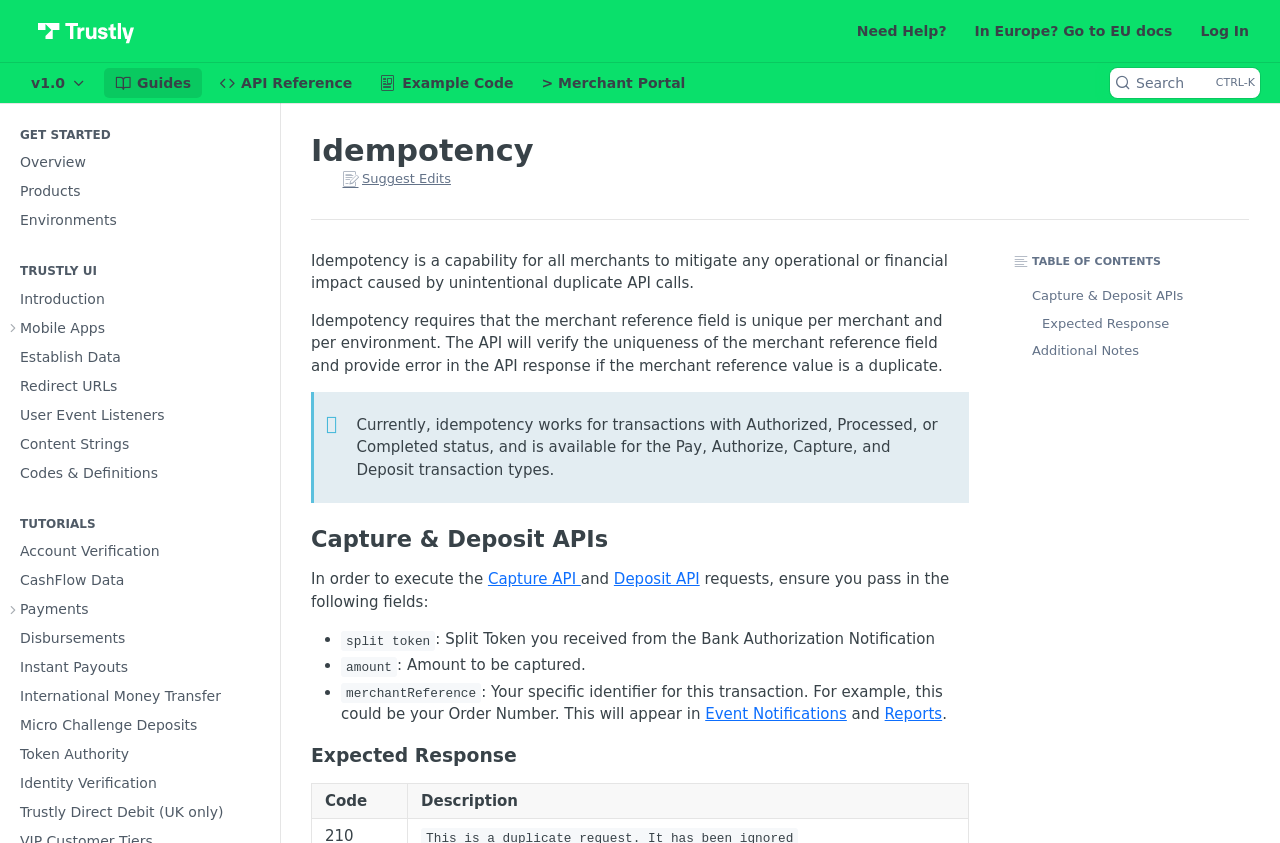Show the bounding box coordinates for the element that needs to be clicked to execute the following instruction: "Click on the 'Capture & Deposit APIs' link". Provide the coordinates in the form of four float numbers between 0 and 1, i.e., [left, top, right, bottom].

[0.788, 0.335, 0.96, 0.368]